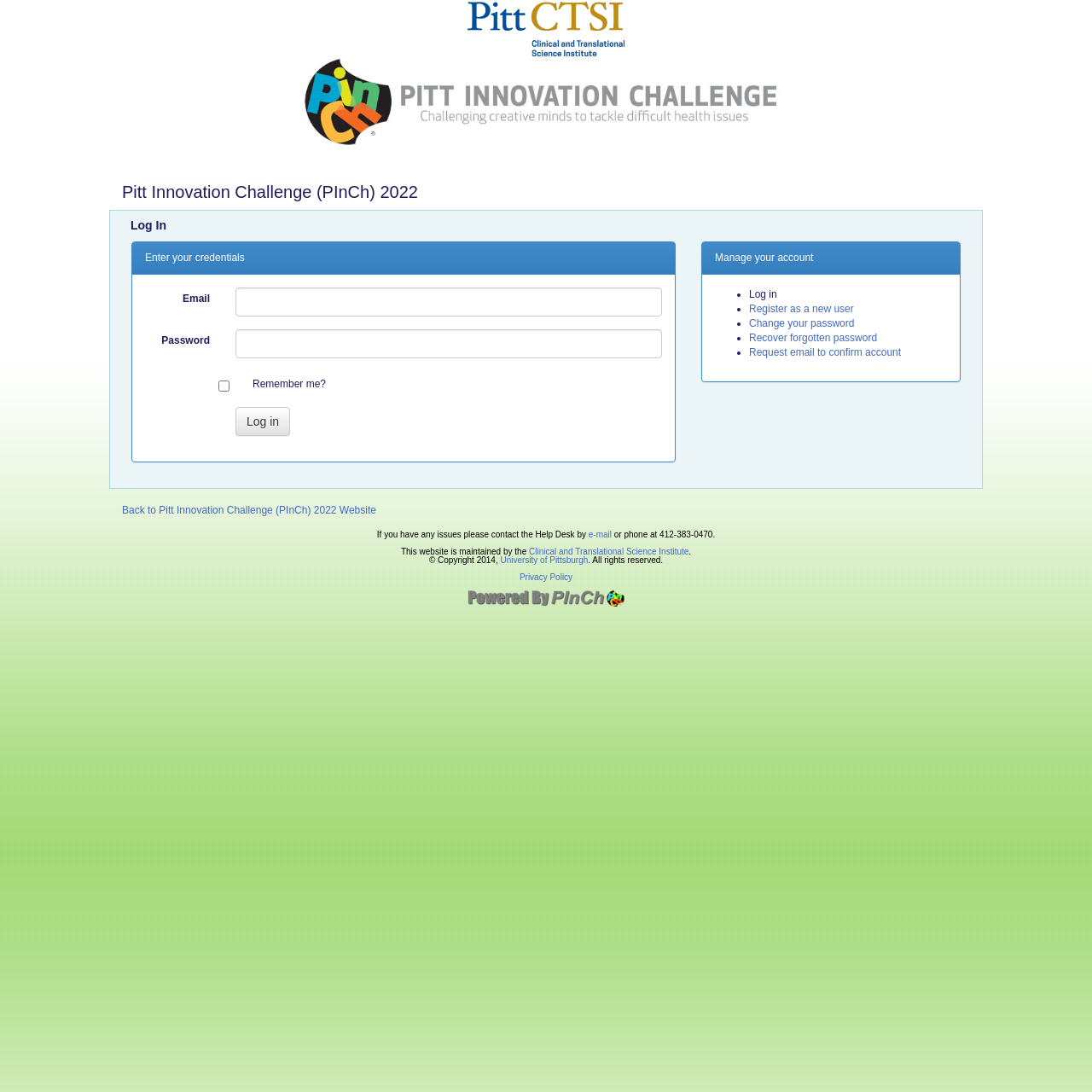Identify the bounding box for the described UI element: "name="Password"".

[0.216, 0.301, 0.606, 0.328]